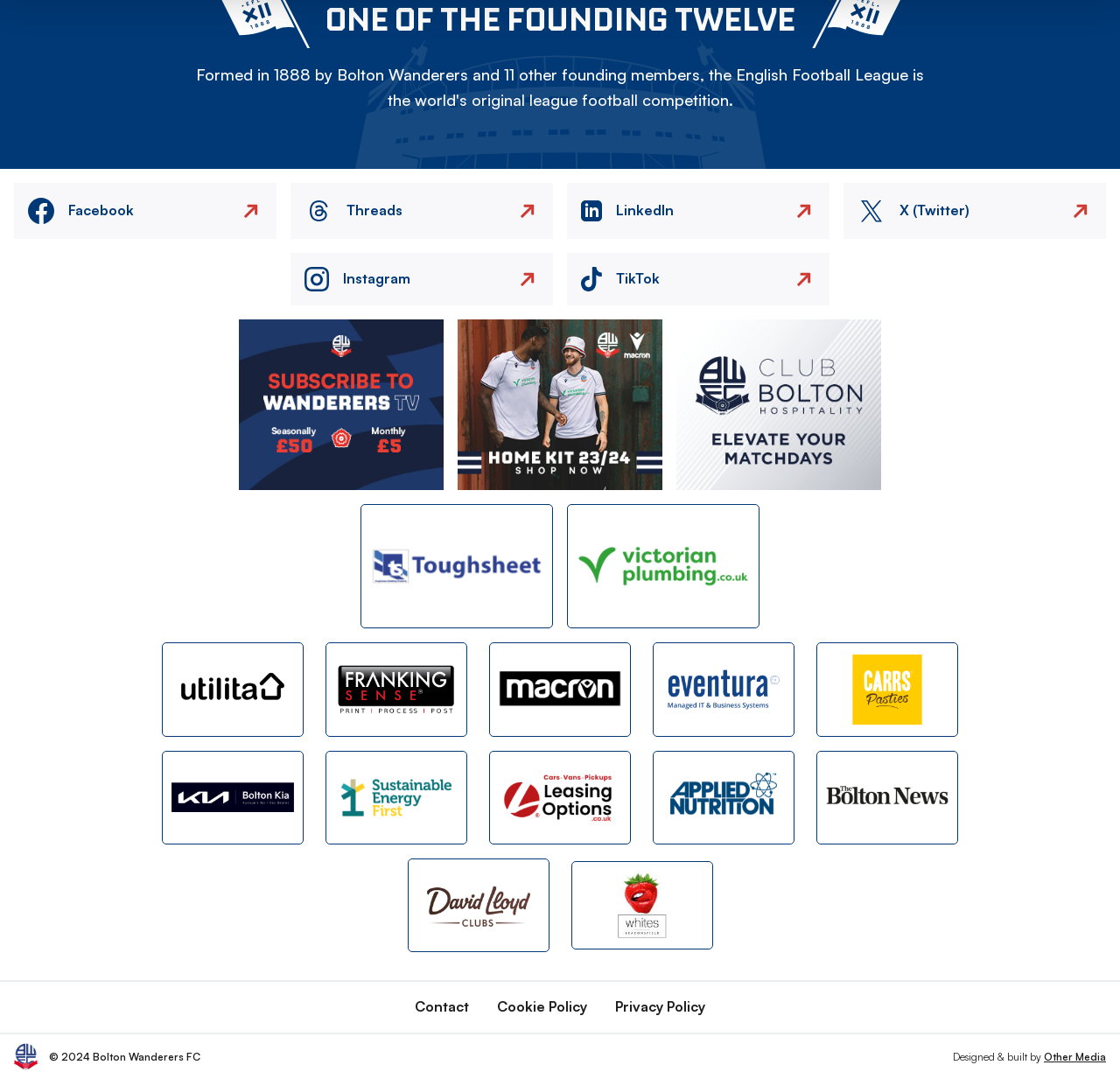Please identify the bounding box coordinates of the region to click in order to complete the task: "View Toughsheet". The coordinates must be four float numbers between 0 and 1, specified as [left, top, right, bottom].

[0.322, 0.467, 0.494, 0.583]